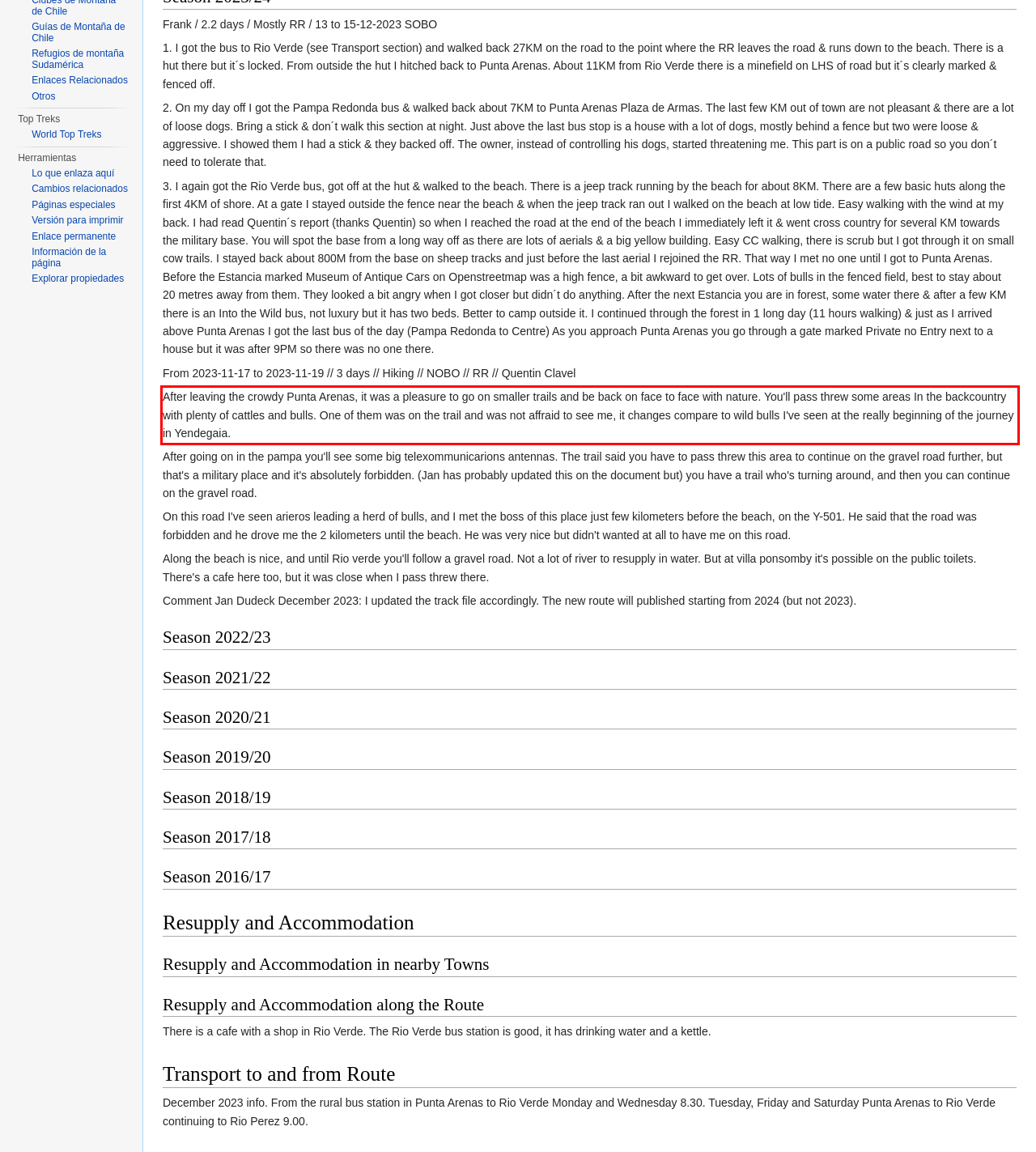Given a screenshot of a webpage with a red bounding box, extract the text content from the UI element inside the red bounding box.

After leaving the crowdy Punta Arenas, it was a pleasure to go on smaller trails and be back on face to face with nature. You'll pass threw some areas In the backcountry with plenty of cattles and bulls. One of them was on the trail and was not affraid to see me, it changes compare to wild bulls I've seen at the really beginning of the journey in Yendegaia.